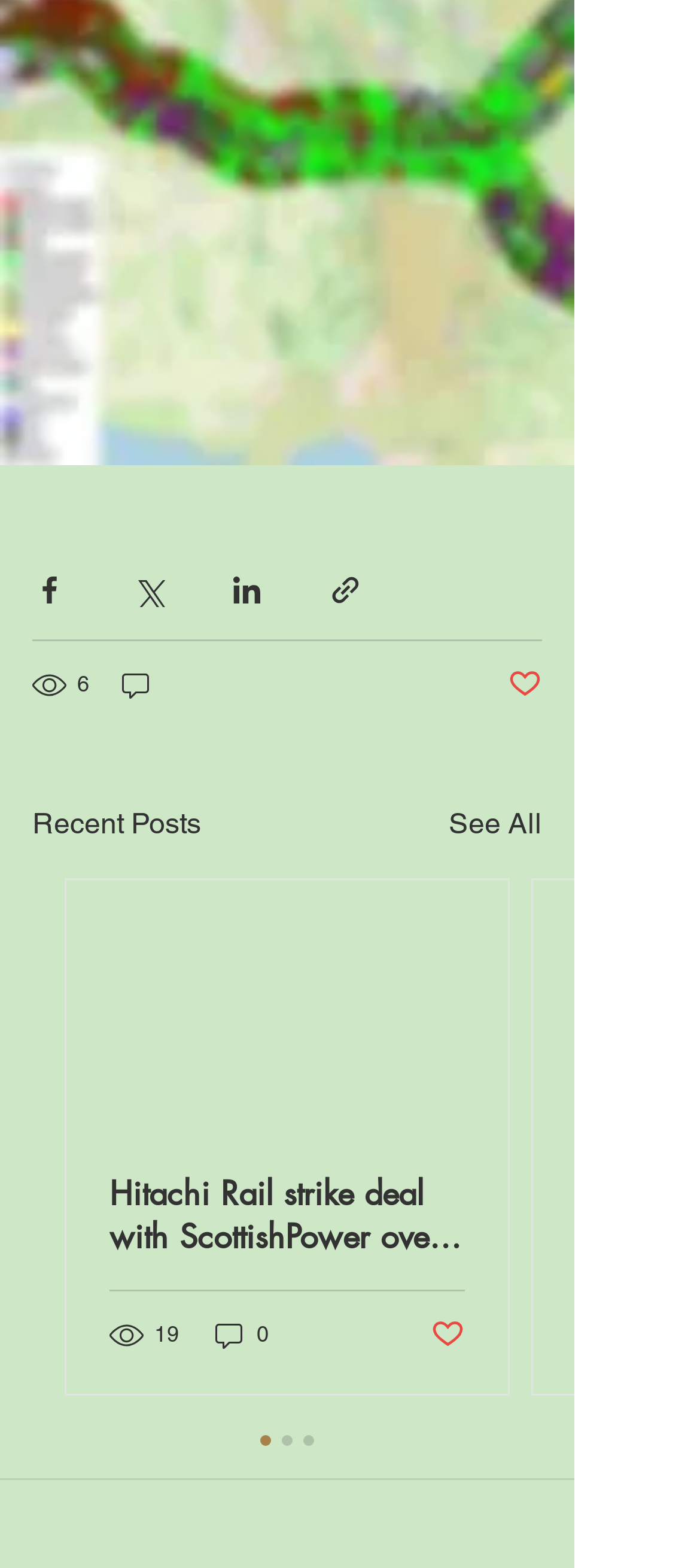From the details in the image, provide a thorough response to the question: What social media platforms can be used to share?

The webpage has buttons labeled 'Share via Facebook', 'Share via Twitter', and 'Share via LinkedIn', indicating that these social media platforms can be used to share content.